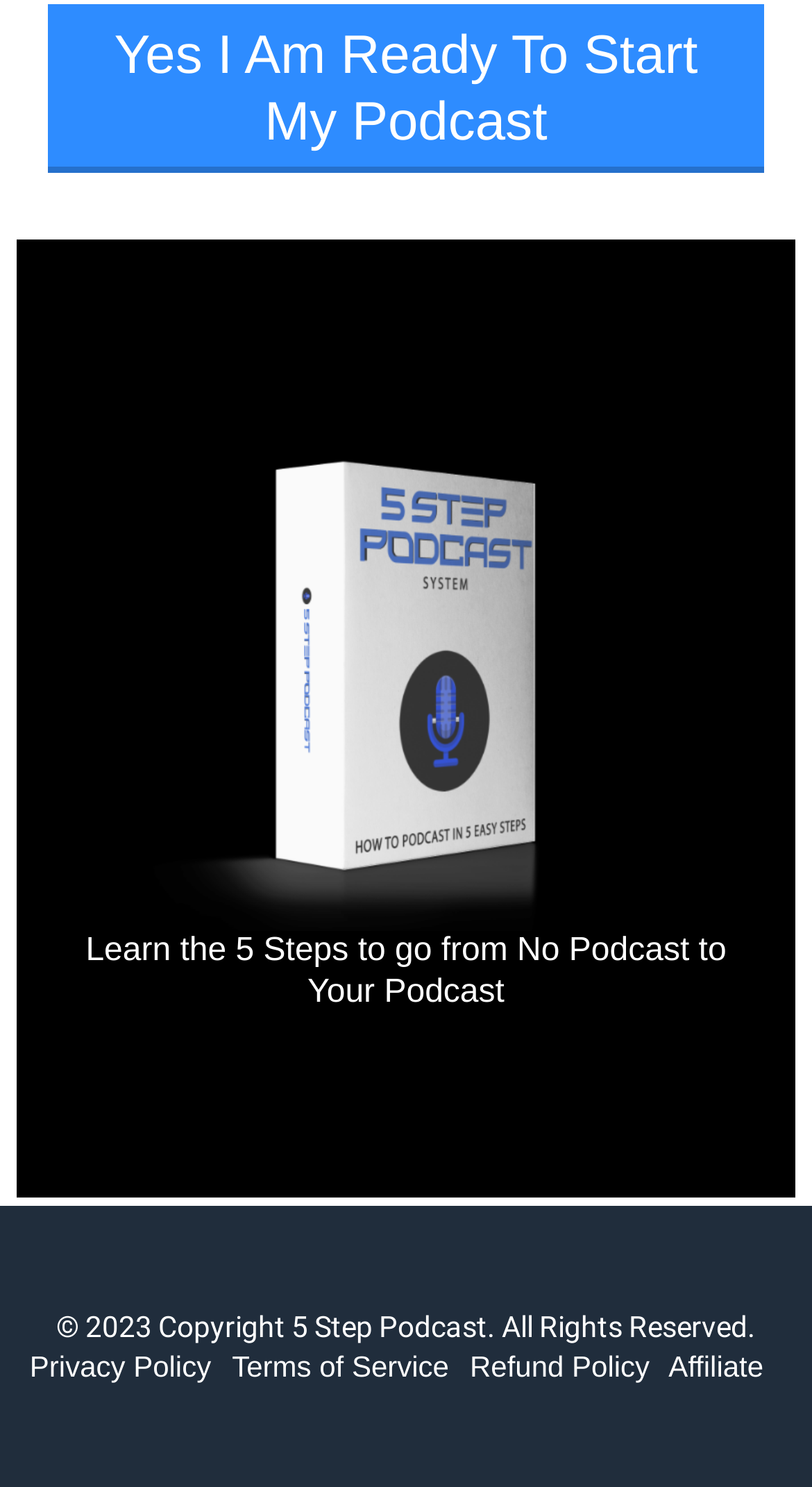Calculate the bounding box coordinates of the UI element given the description: "Terms of Service".

[0.26, 0.908, 0.579, 0.932]